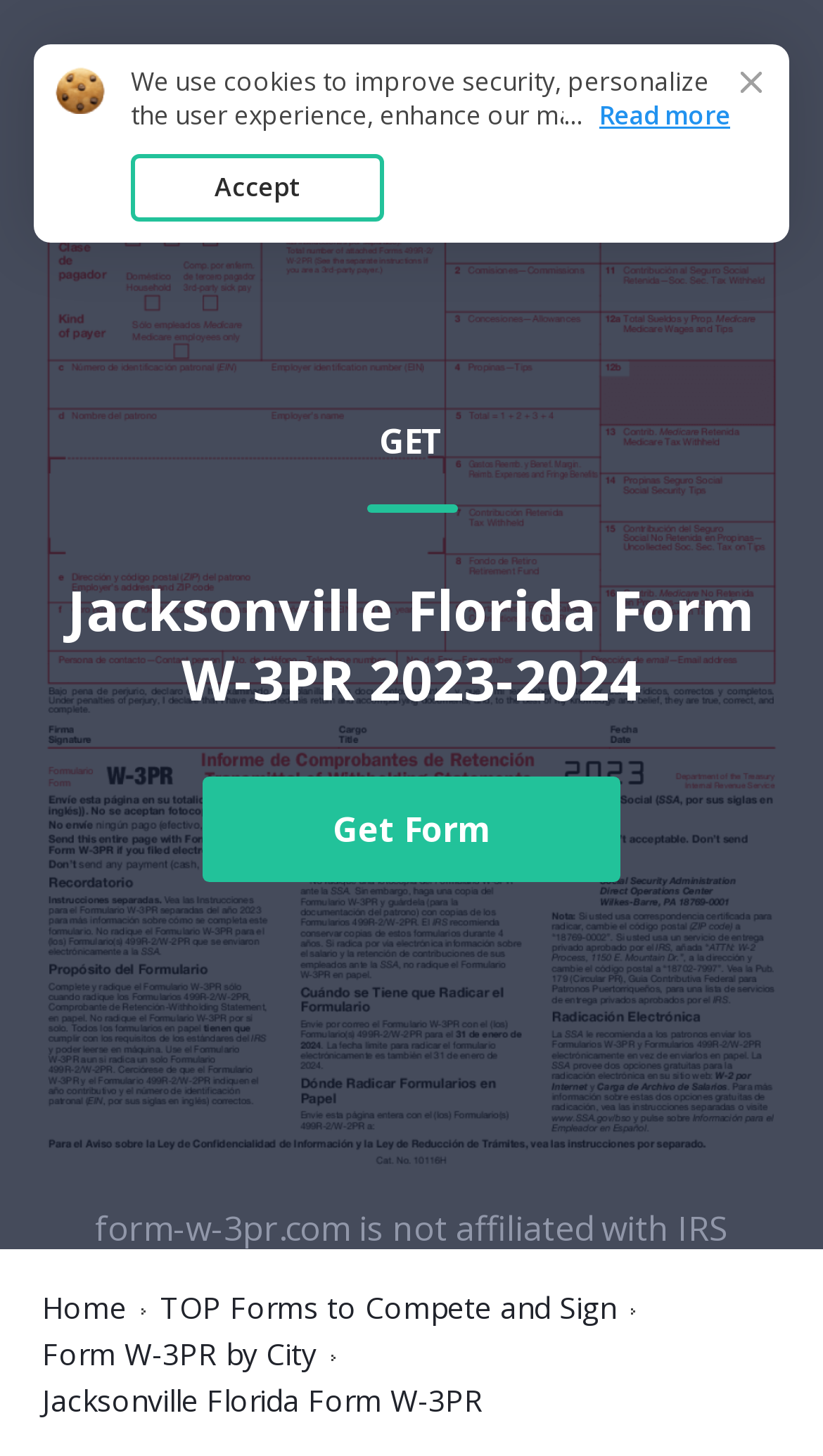Elaborate on the information and visuals displayed on the webpage.

The webpage is about Jacksonville Florida Form W-3PR, with a prominent image of the form at the top, taking up most of the width and about 80% of the height. Below the image, there is a link to "Form W 3pr" on the left side, and a small icon on the right side. 

On the left side, there is a link to "GET Jacksonville Florida Form W-3PR 2023-2024" which is a long text that wraps to multiple lines, and it also contains a heading "Jacksonville Florida Form W-3PR 2023-2024" and a button "Get Form" on the right side of the link. 

At the bottom of the page, there are several links, including "Home", "TOP Forms to Compete and Sign", and "Form W-3PR by City", aligned horizontally. Below these links, there is a static text "Jacksonville Florida Form W-3PR" and a paragraph of text about cookies, which includes a link to "here" and a button "Accept". 

On the right side of the cookie paragraph, there are two static texts, one with an ellipsis and the other with "Read more".